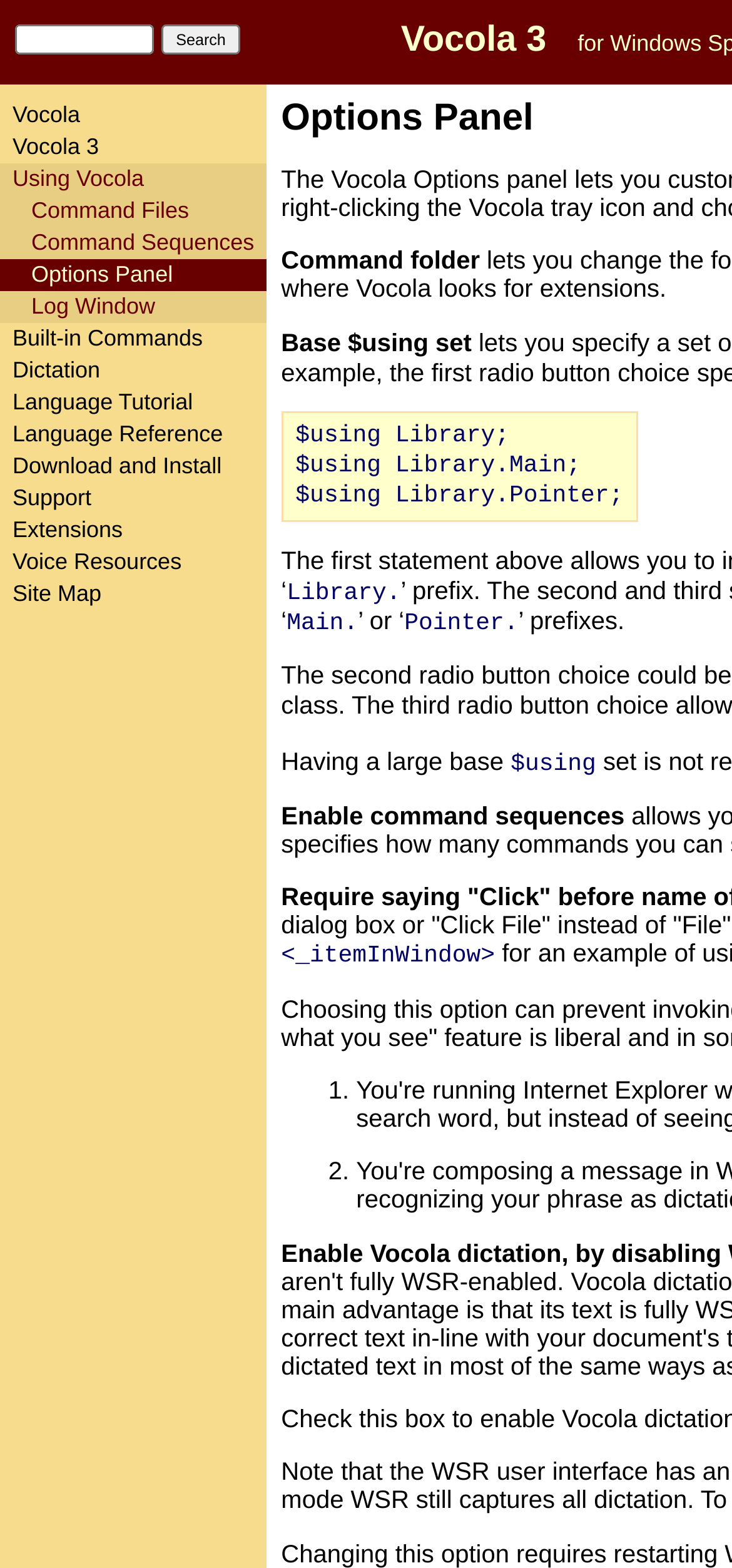Using a single word or phrase, answer the following question: 
What is the purpose of the search box?

To search